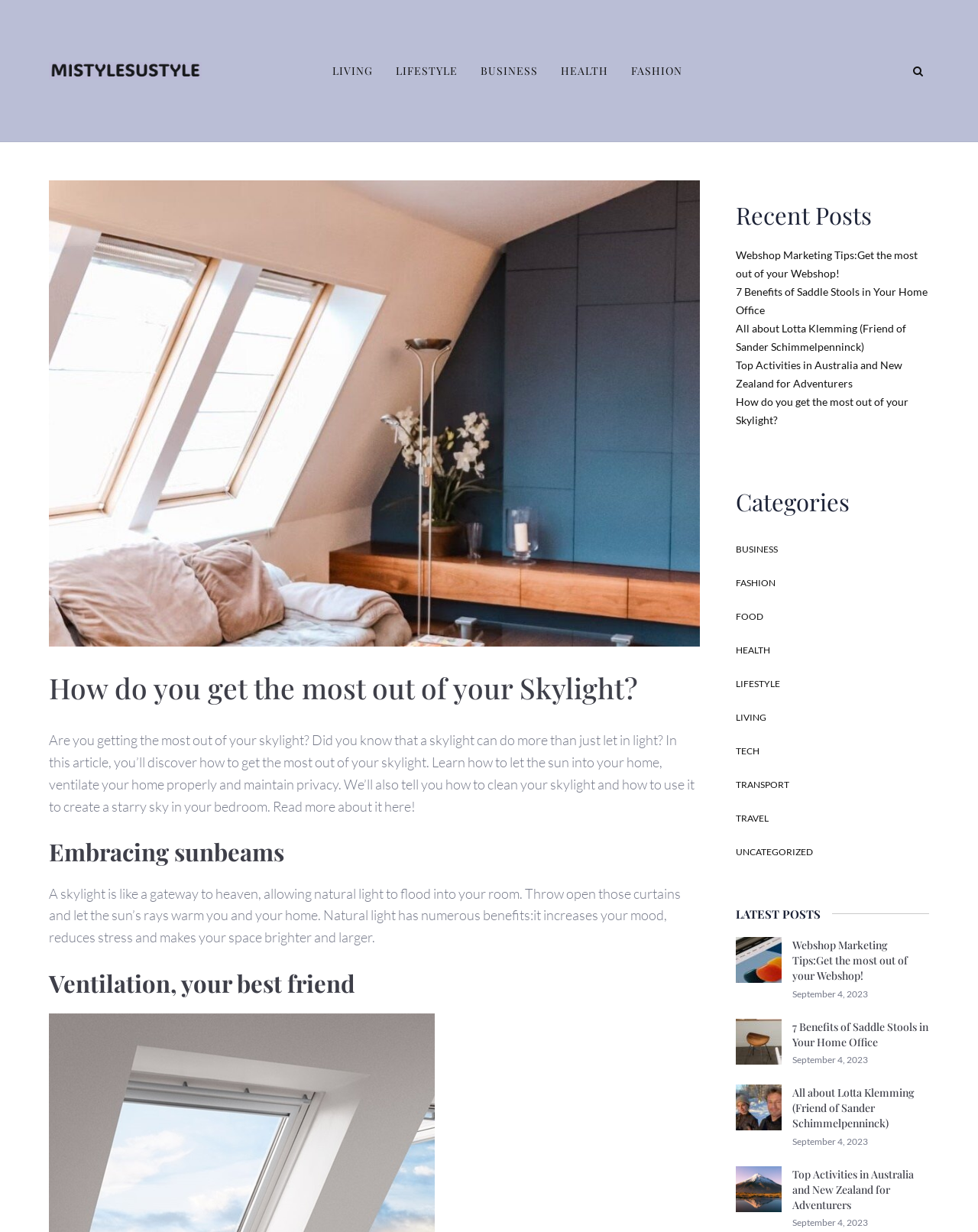Bounding box coordinates should be provided in the format (top-left x, top-left y, bottom-right x, bottom-right y) with all values between 0 and 1. Identify the bounding box for this UI element: Program Overview

None